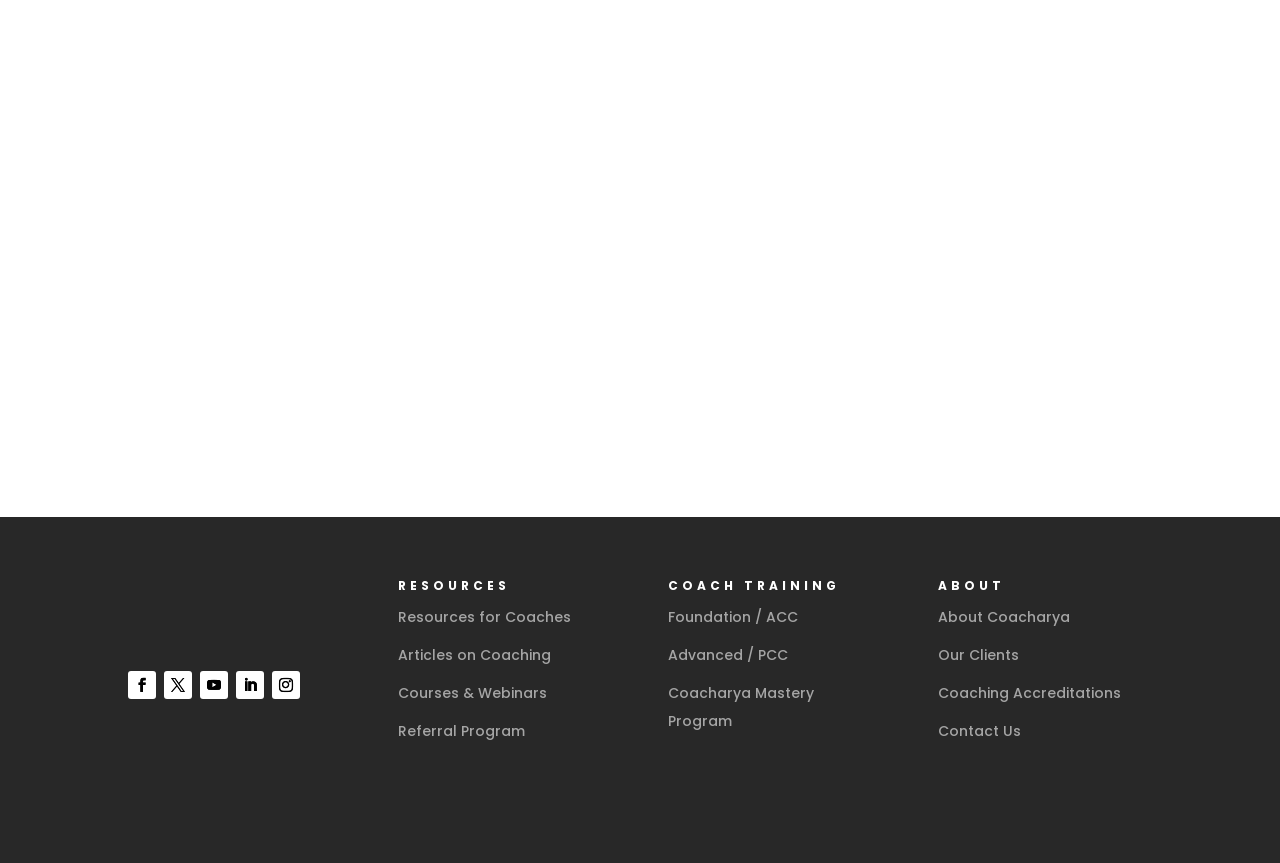What is the logo of the website?
Analyze the image and deliver a detailed answer to the question.

The logo of the website is Coacharya, which can be found at the top of the webpage, indicated by the image element with the description 'Coacharya logo'.